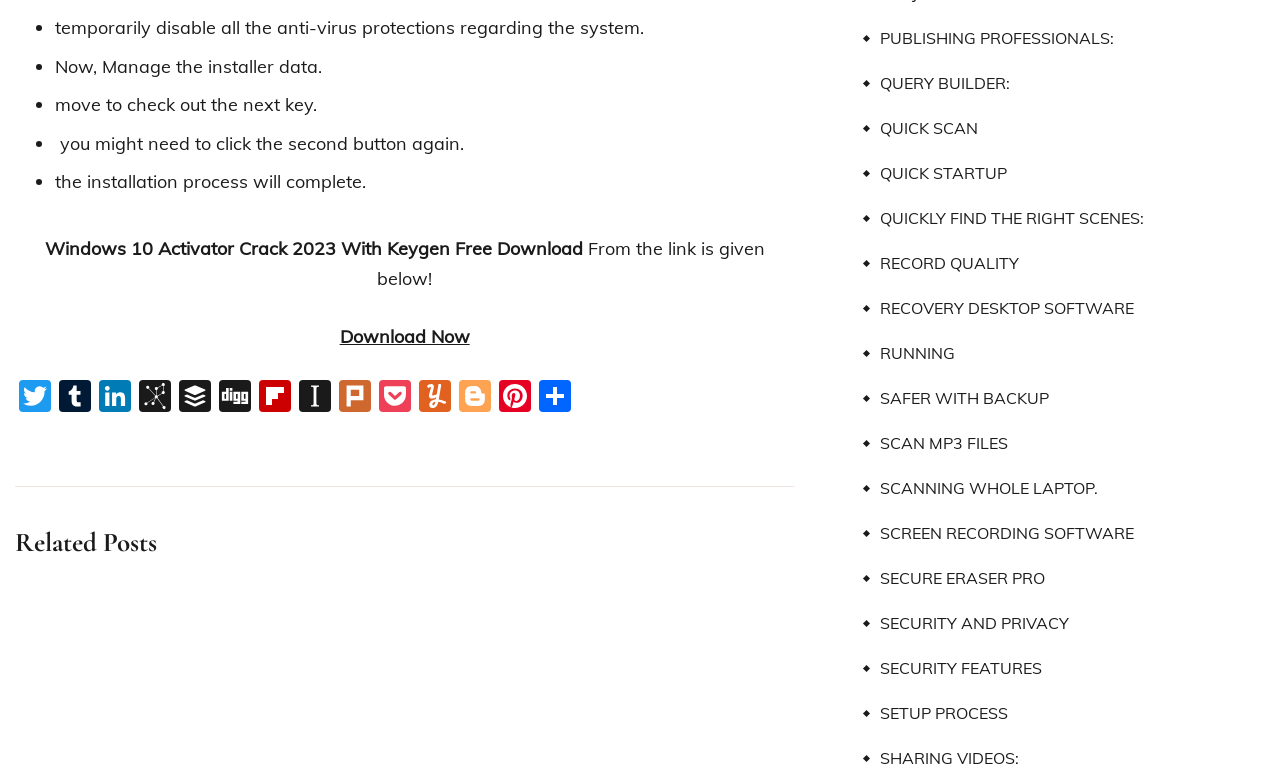Please determine the bounding box coordinates for the UI element described as: "Safer with backup".

[0.675, 0.505, 0.82, 0.532]